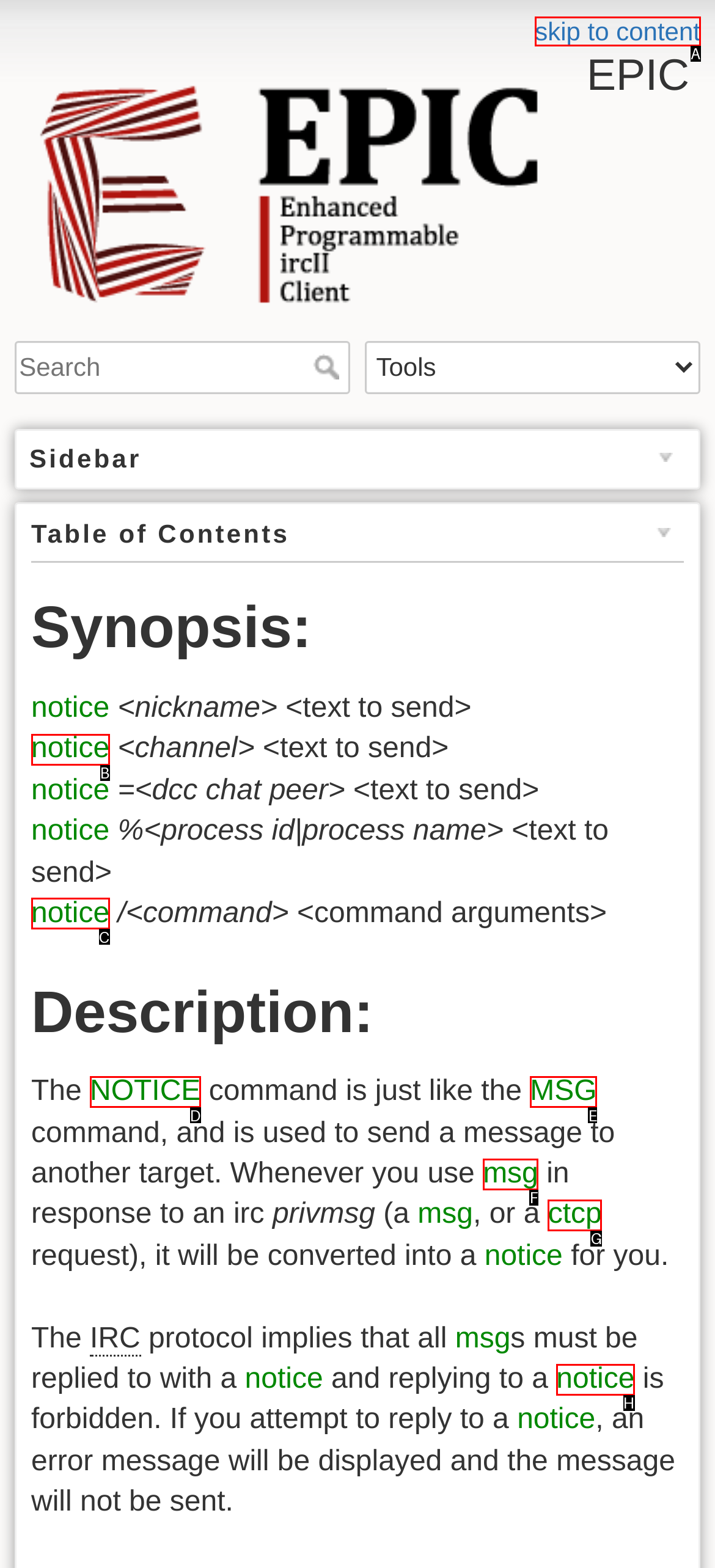Refer to the element description: skip to content and identify the matching HTML element. State your answer with the appropriate letter.

A